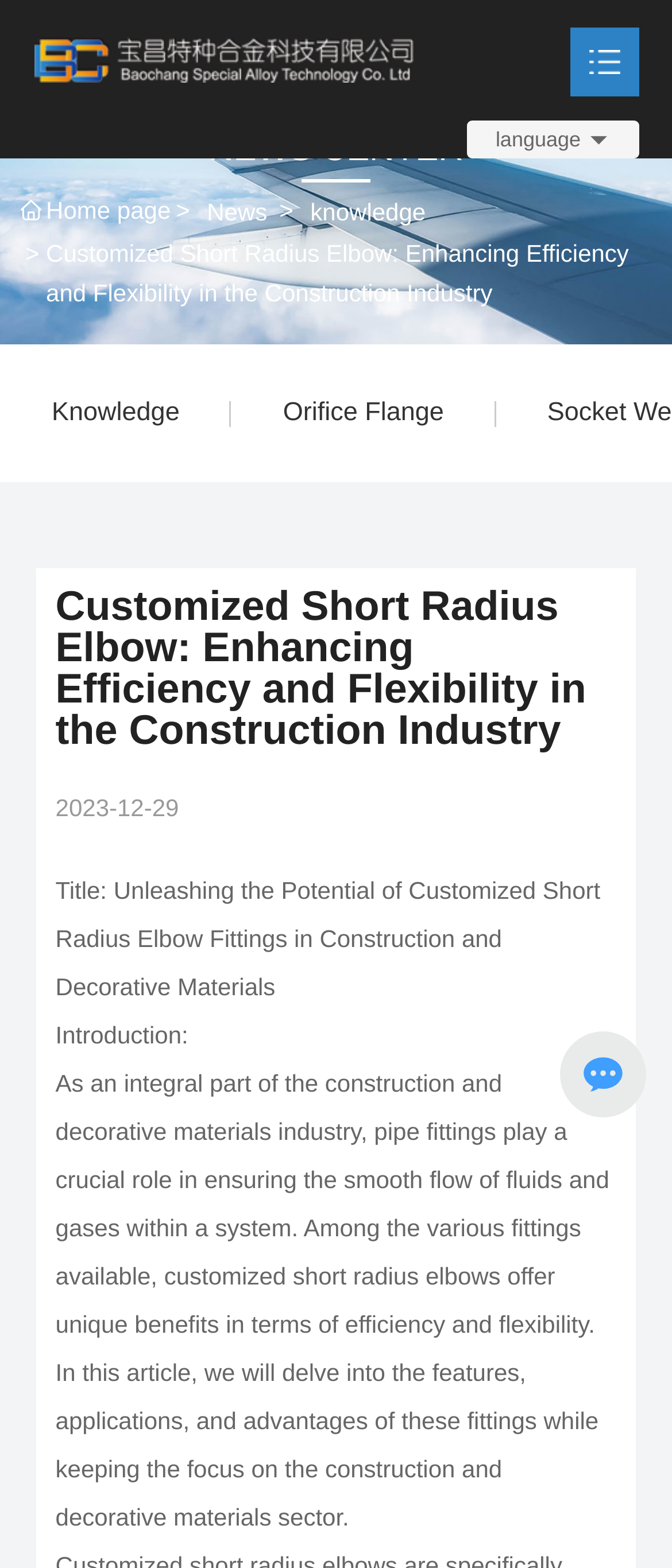How many images are on the webpage?
Look at the image and provide a short answer using one word or a phrase.

7